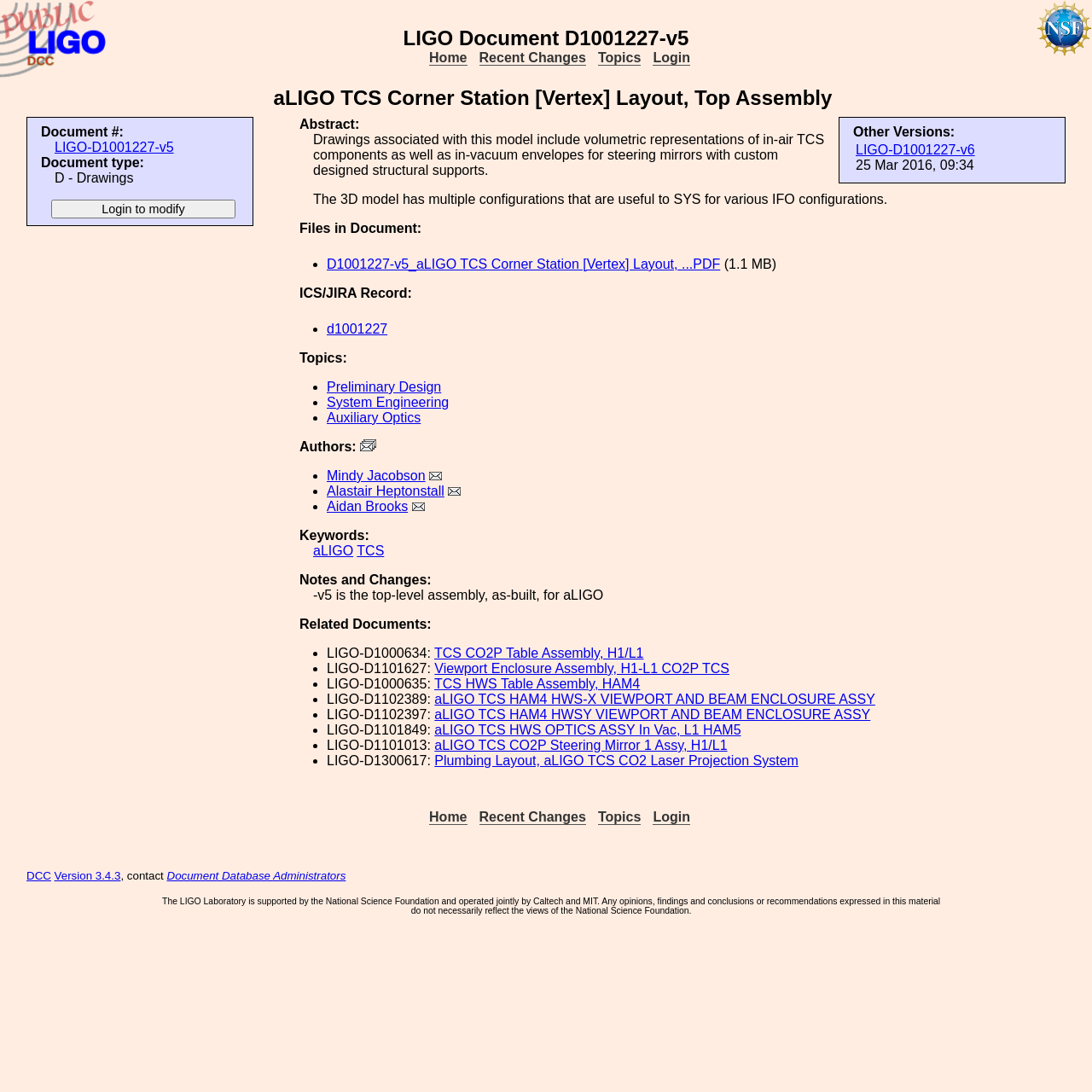Can you show the bounding box coordinates of the region to click on to complete the task described in the instruction: "Click on the 'Home' link"?

[0.393, 0.046, 0.428, 0.06]